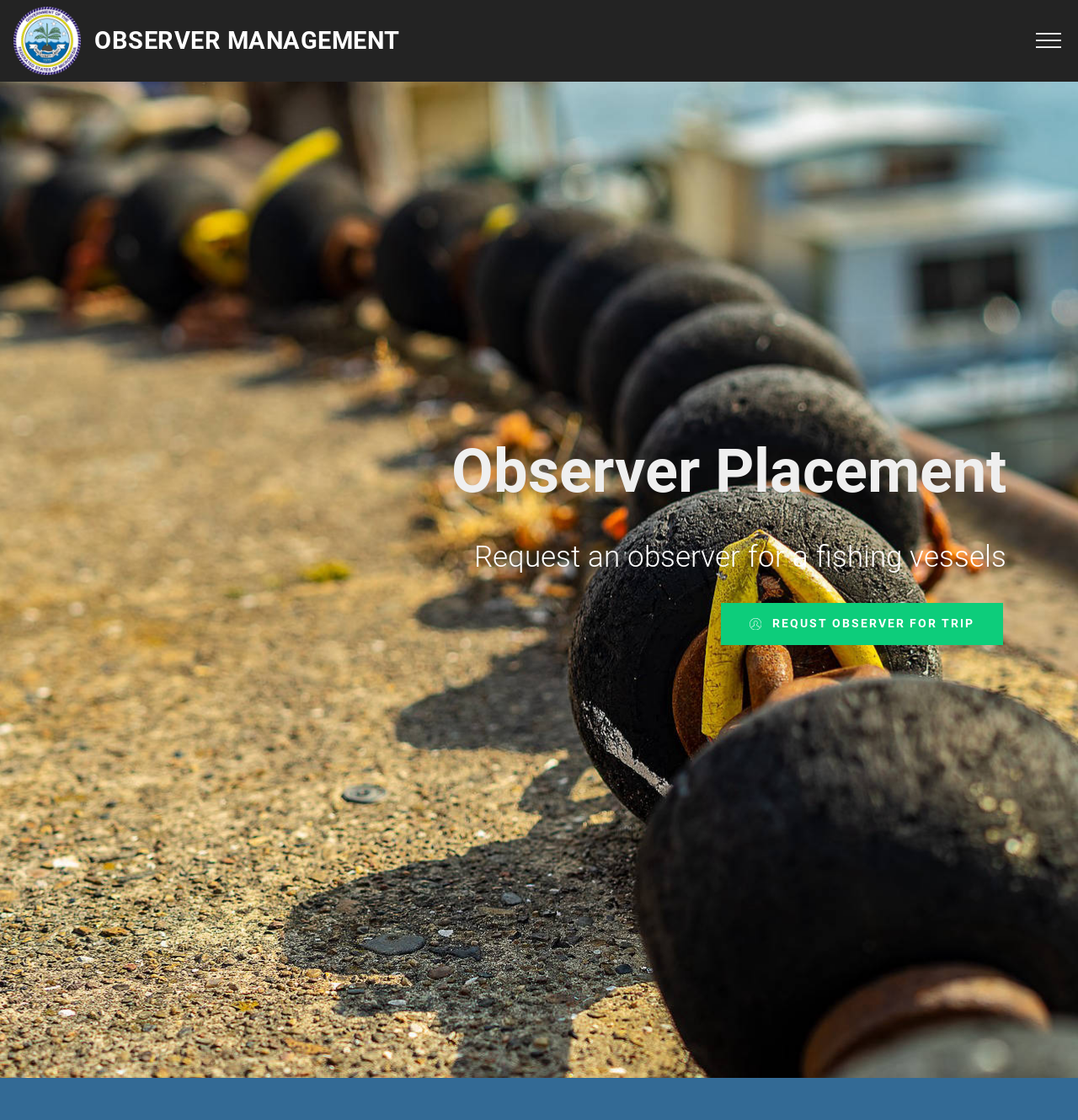Describe the entire webpage, focusing on both content and design.

The webpage is titled "FSM - NORMA: Observer Placement" and is focused on the observer management platform. At the top left corner, there is a logo "NORMA CLOUD" with a link and an image. Below the logo, there is a static text "OBSERVER MANAGEMENT" spanning across the top of the page. 

On the right side of the page, near the top, there is a button. The main content of the page is divided into two sections. The first section has a heading "Observer Placement" at the top, followed by a subheading "Request an observer for a fishing vessels". 

Below the subheading, there is a prominent link "REQUST OBSERVER FOR TRIP" with an icon to its left. This link is positioned near the center of the page. The overall layout of the page is simple and easy to navigate, with clear headings and concise text.